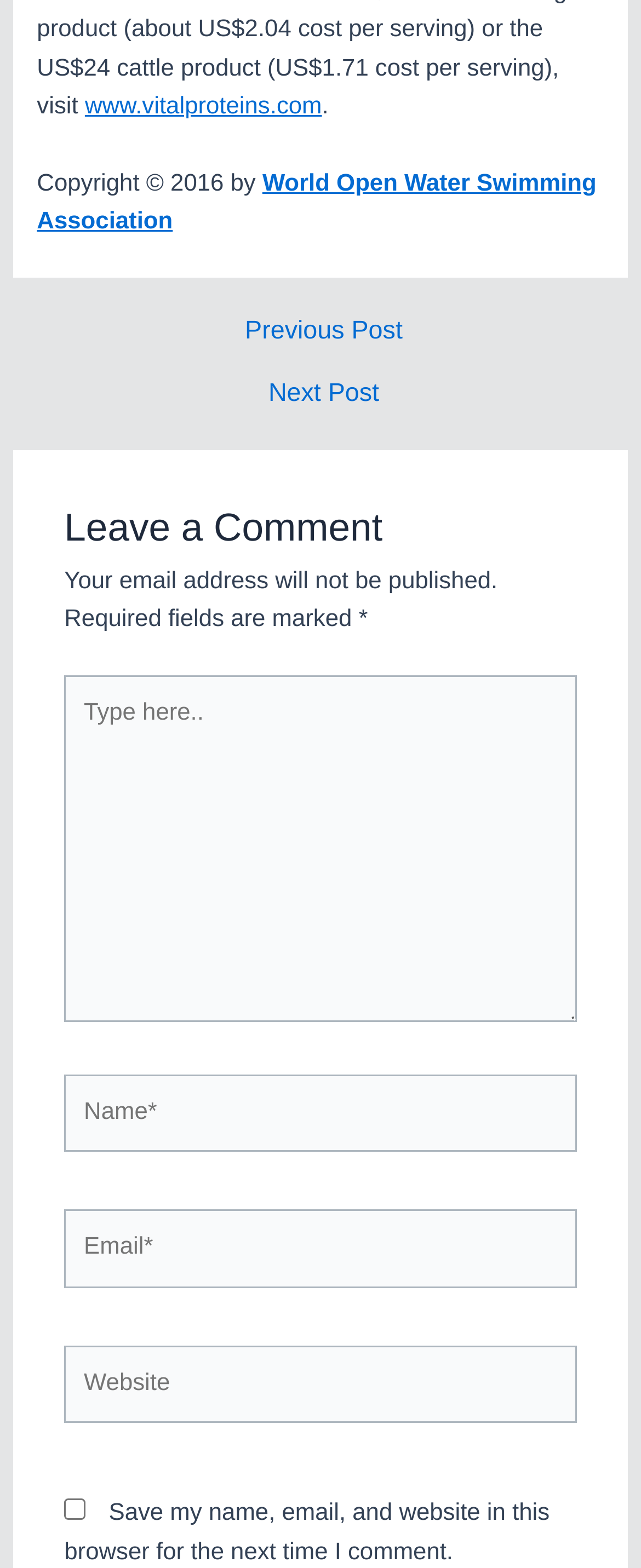Find and specify the bounding box coordinates that correspond to the clickable region for the instruction: "Click on the 'Previous Post' link".

[0.025, 0.203, 0.985, 0.22]